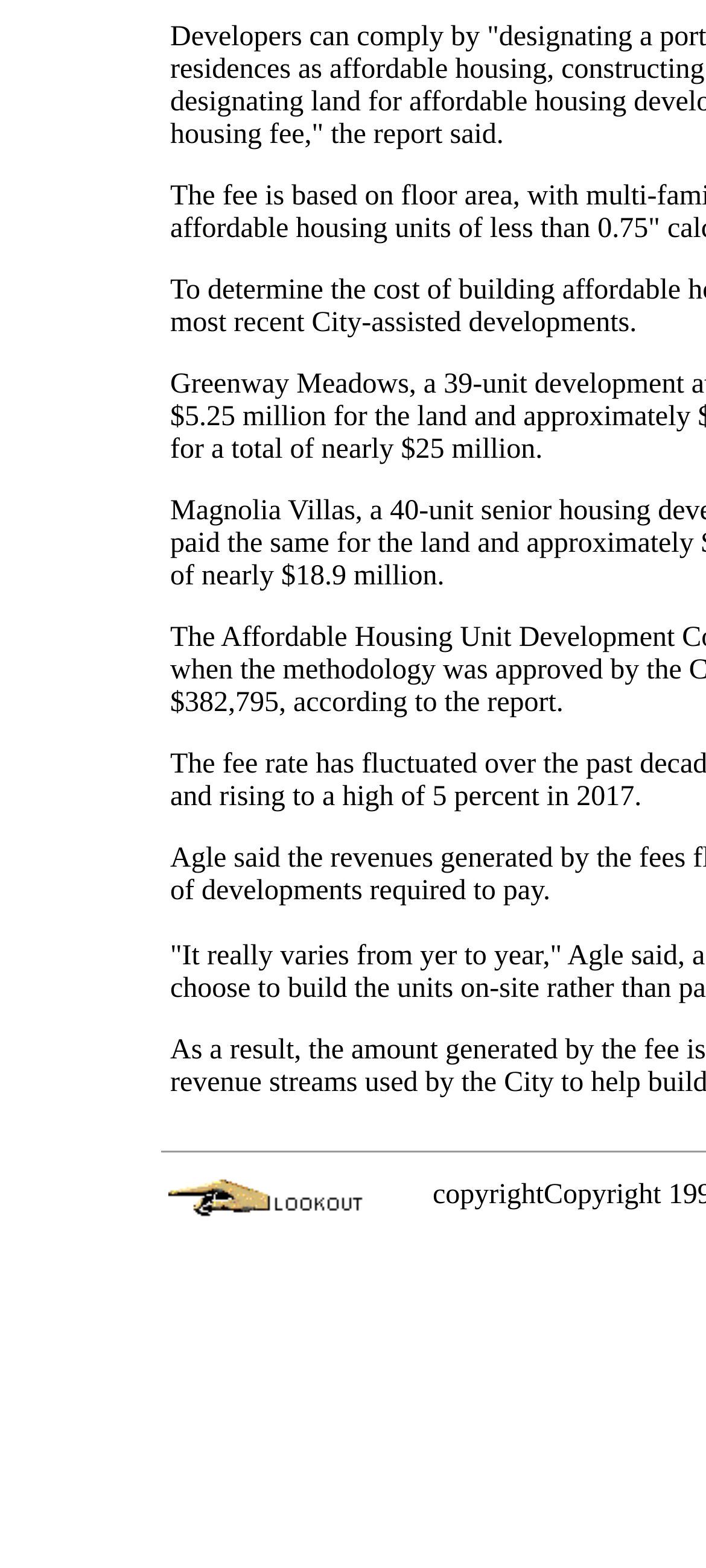Based on the element description: "alt="Back to Lookout News"", identify the UI element and provide its bounding box coordinates. Use four float numbers between 0 and 1, [left, top, right, bottom].

[0.238, 0.763, 0.533, 0.782]